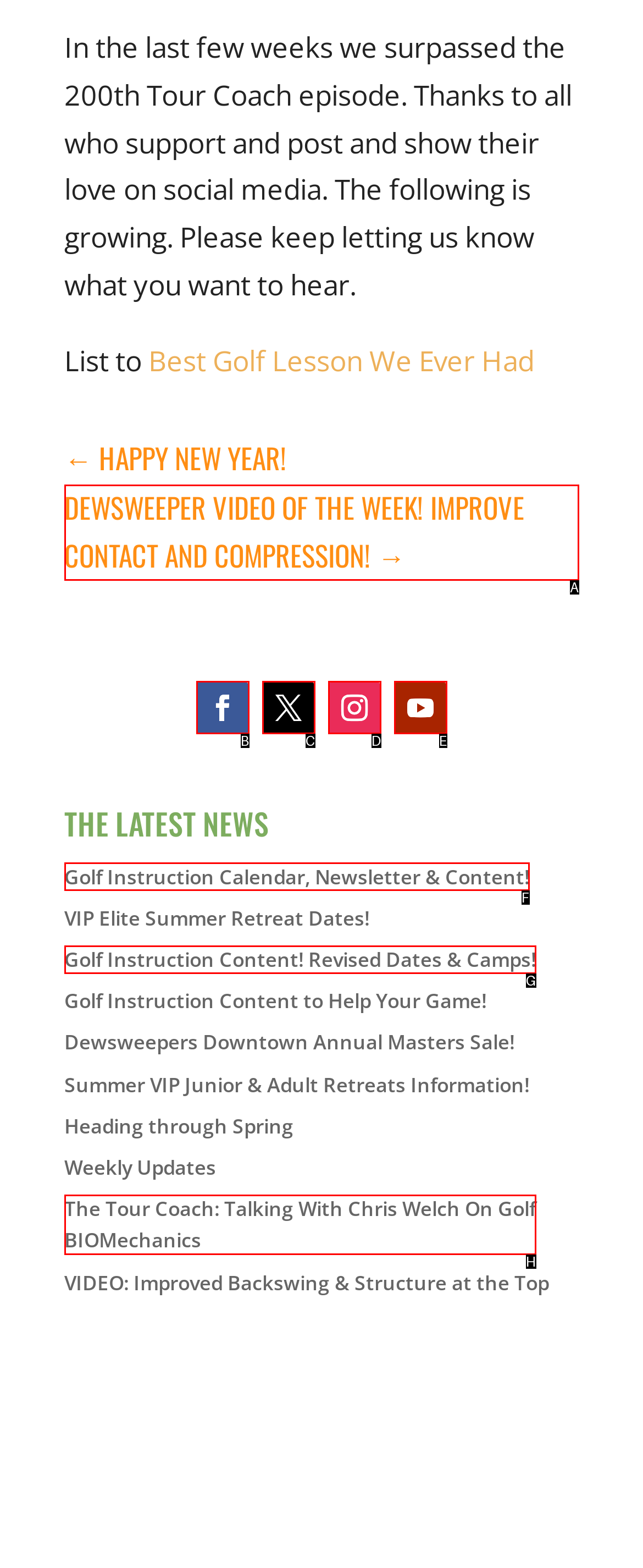From the provided options, pick the HTML element that matches the description: Follow. Respond with the letter corresponding to your choice.

C